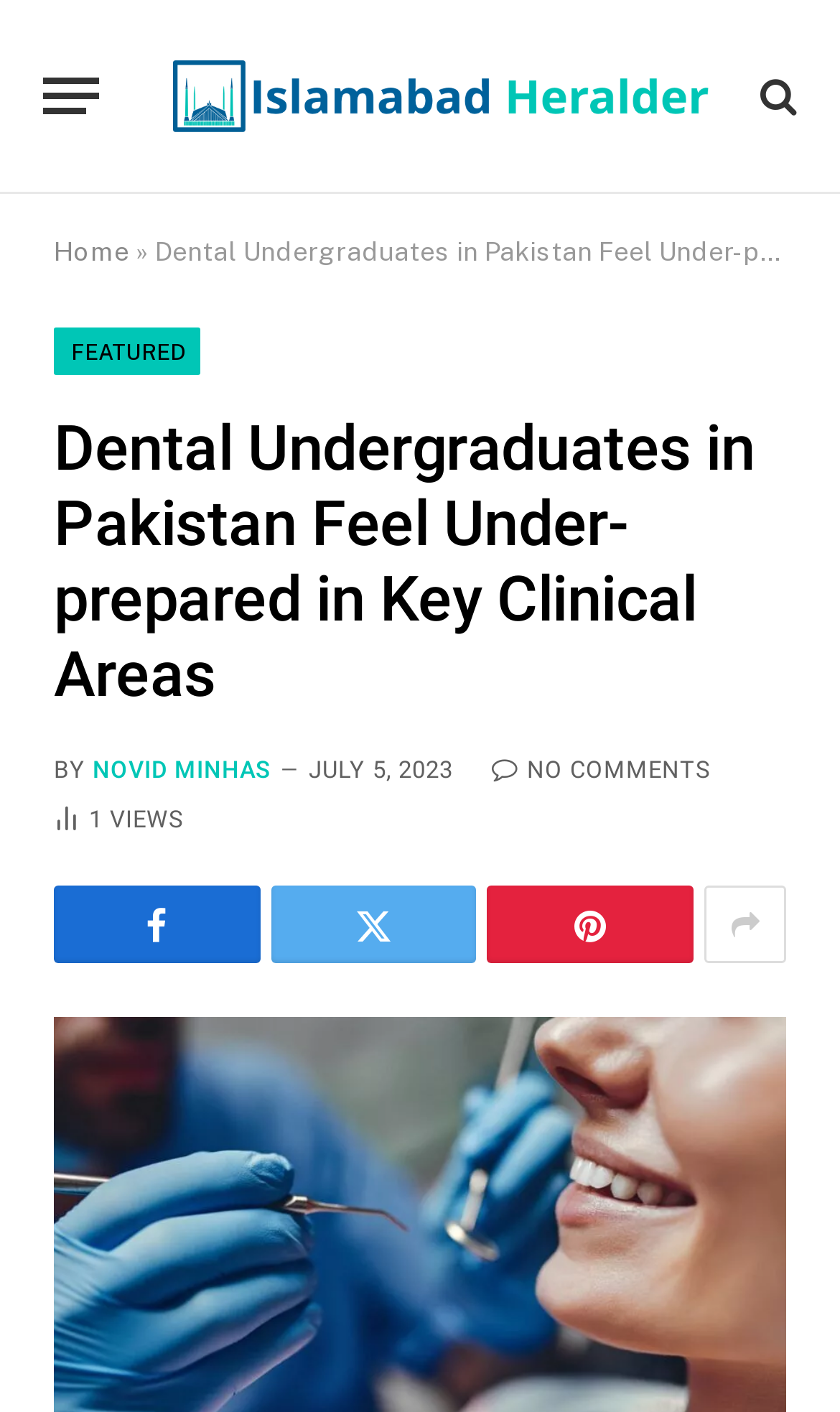Please specify the bounding box coordinates for the clickable region that will help you carry out the instruction: "Visit Islamabad Heralder homepage".

[0.195, 0.021, 0.856, 0.115]